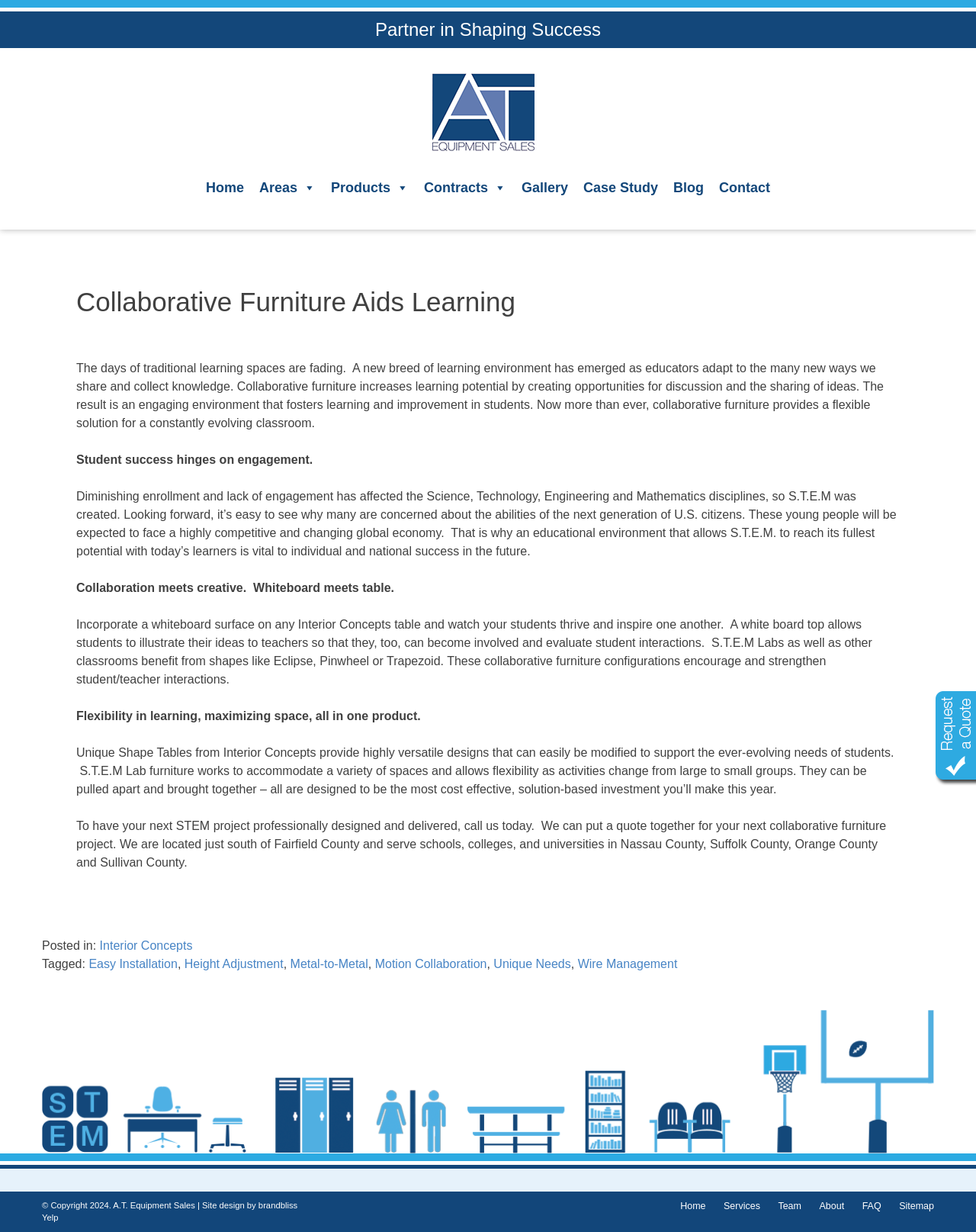Determine the coordinates of the bounding box for the clickable area needed to execute this instruction: "Click on the 'Gallery' link".

[0.527, 0.14, 0.59, 0.165]